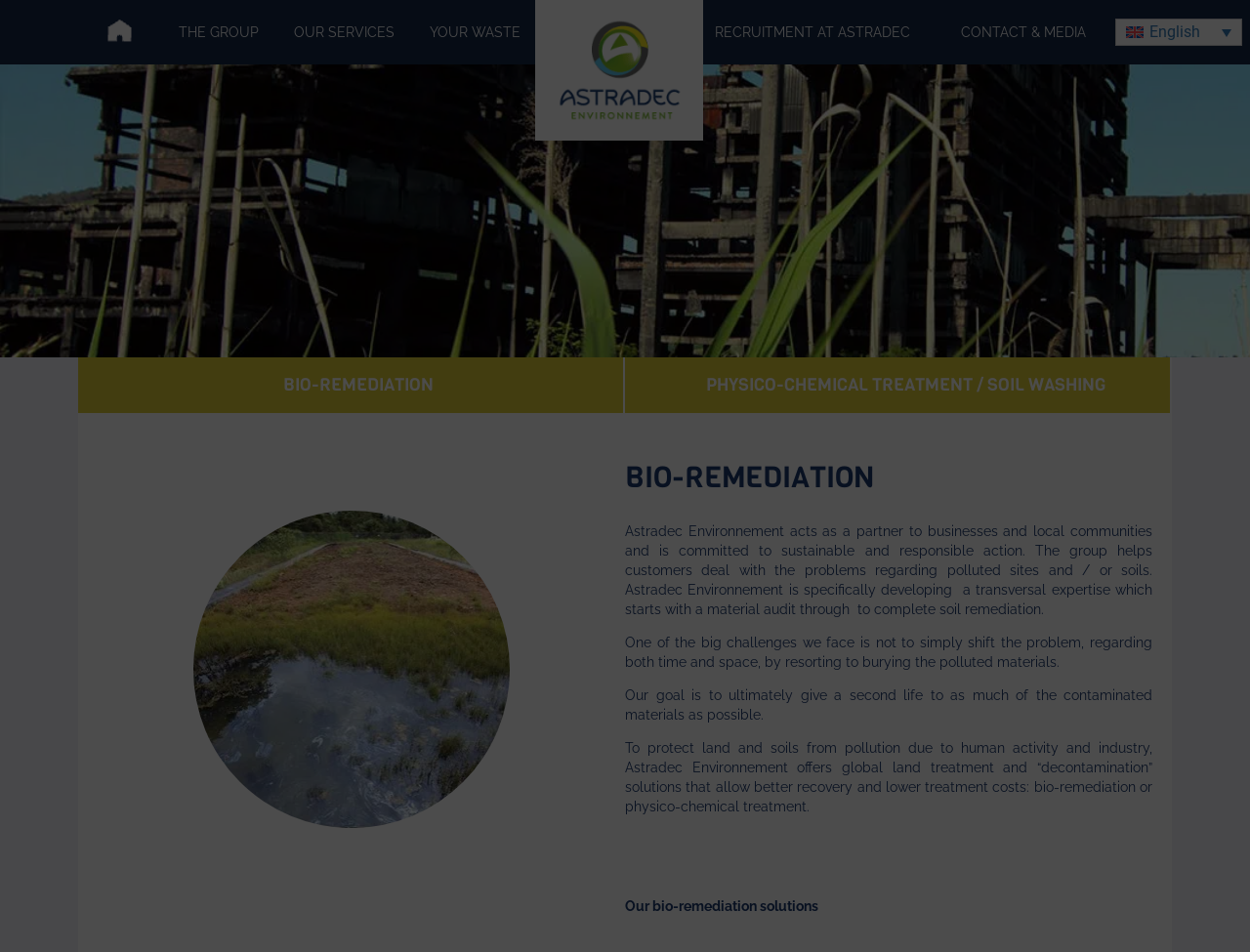Please determine the bounding box coordinates of the area that needs to be clicked to complete this task: 'Select English language'. The coordinates must be four float numbers between 0 and 1, formatted as [left, top, right, bottom].

[0.892, 0.019, 0.994, 0.049]